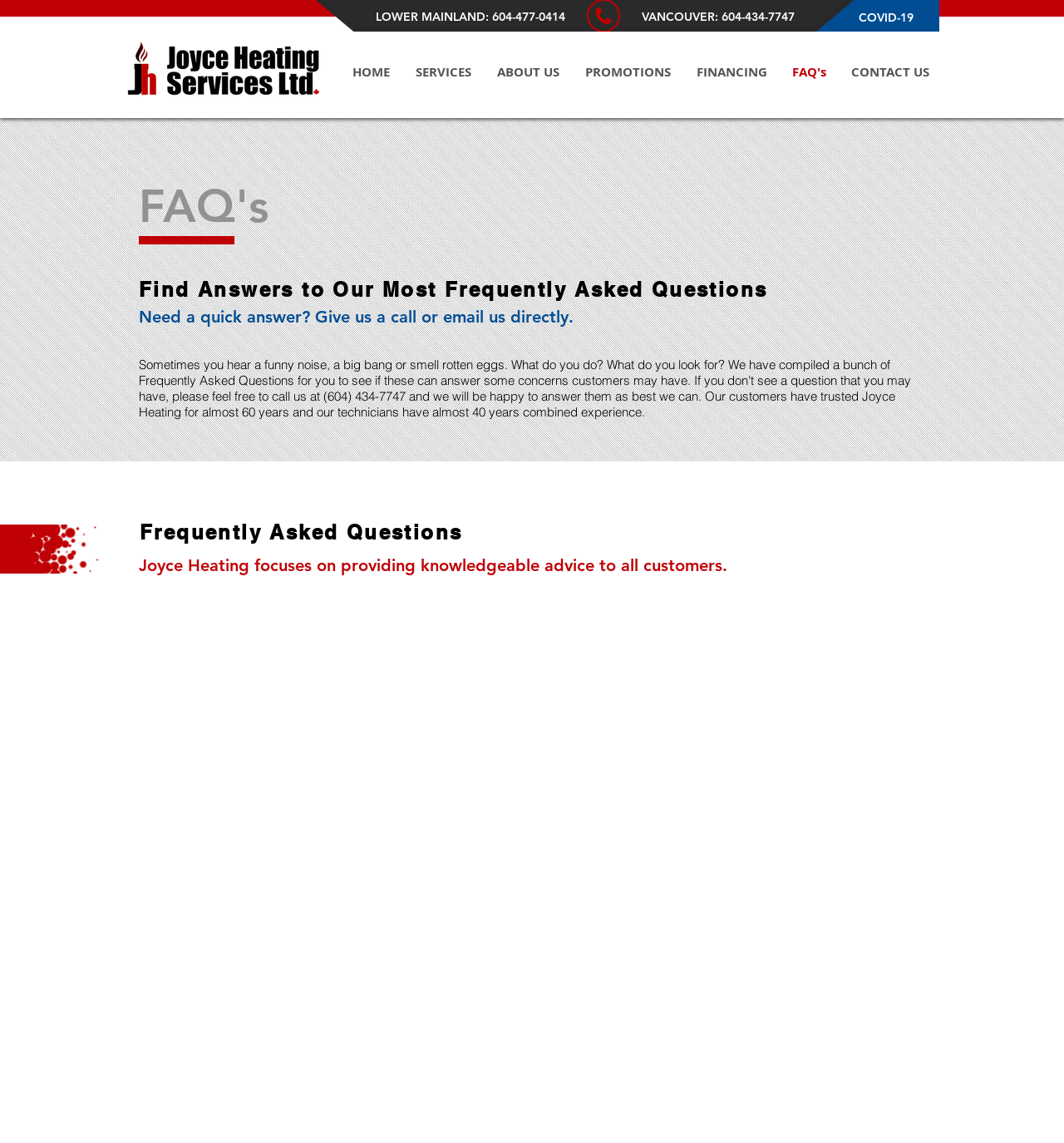Determine the bounding box coordinates of the region that needs to be clicked to achieve the task: "Call LOWER MAINLAND".

[0.311, 0.009, 0.789, 0.021]